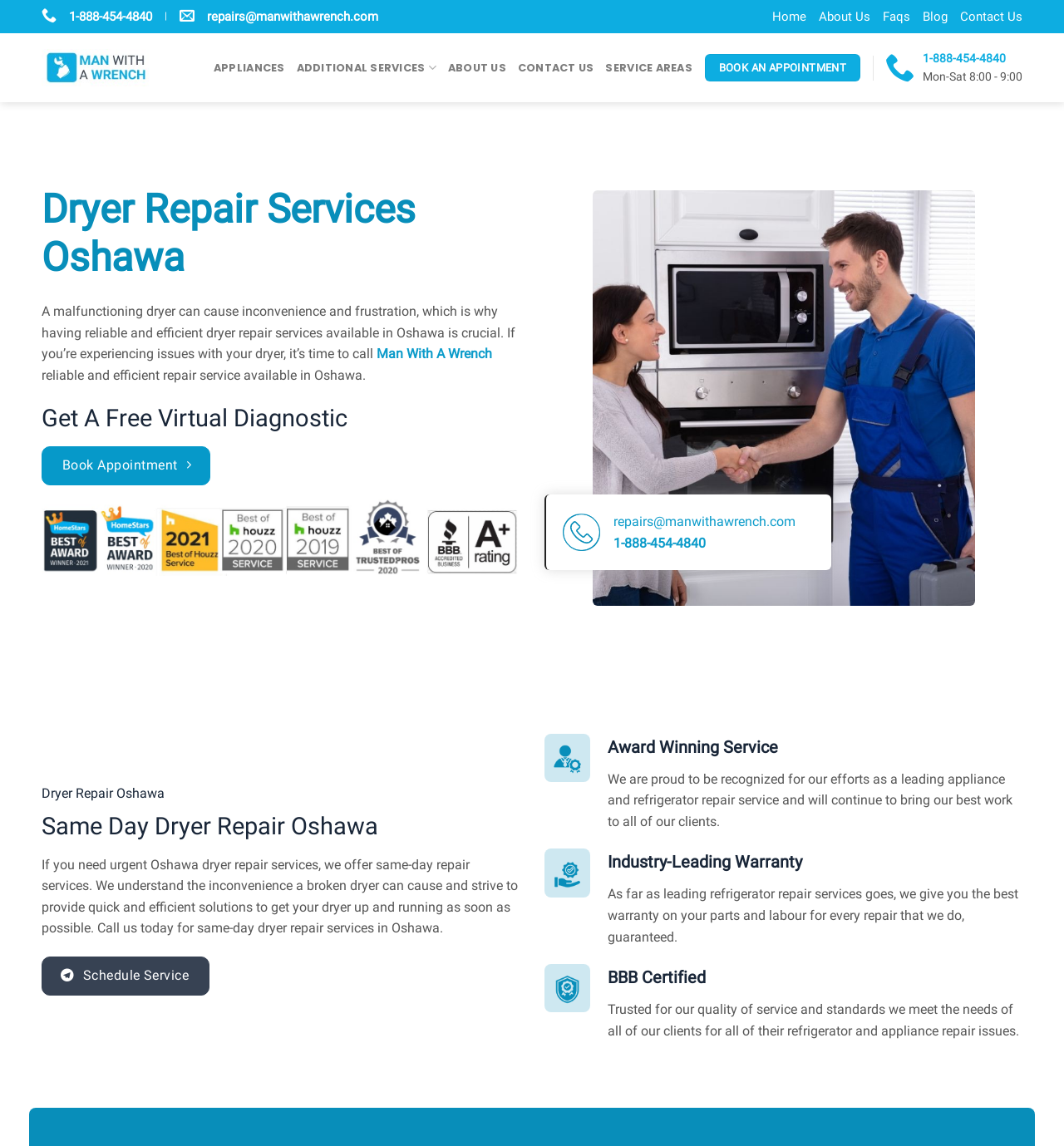Refer to the screenshot and answer the following question in detail:
What is the warranty offered by Man with a Wrench?

I found the warranty information in the section titled 'Industry-Leading Warranty', which mentions that they offer the best warranty on parts and labor for every repair.